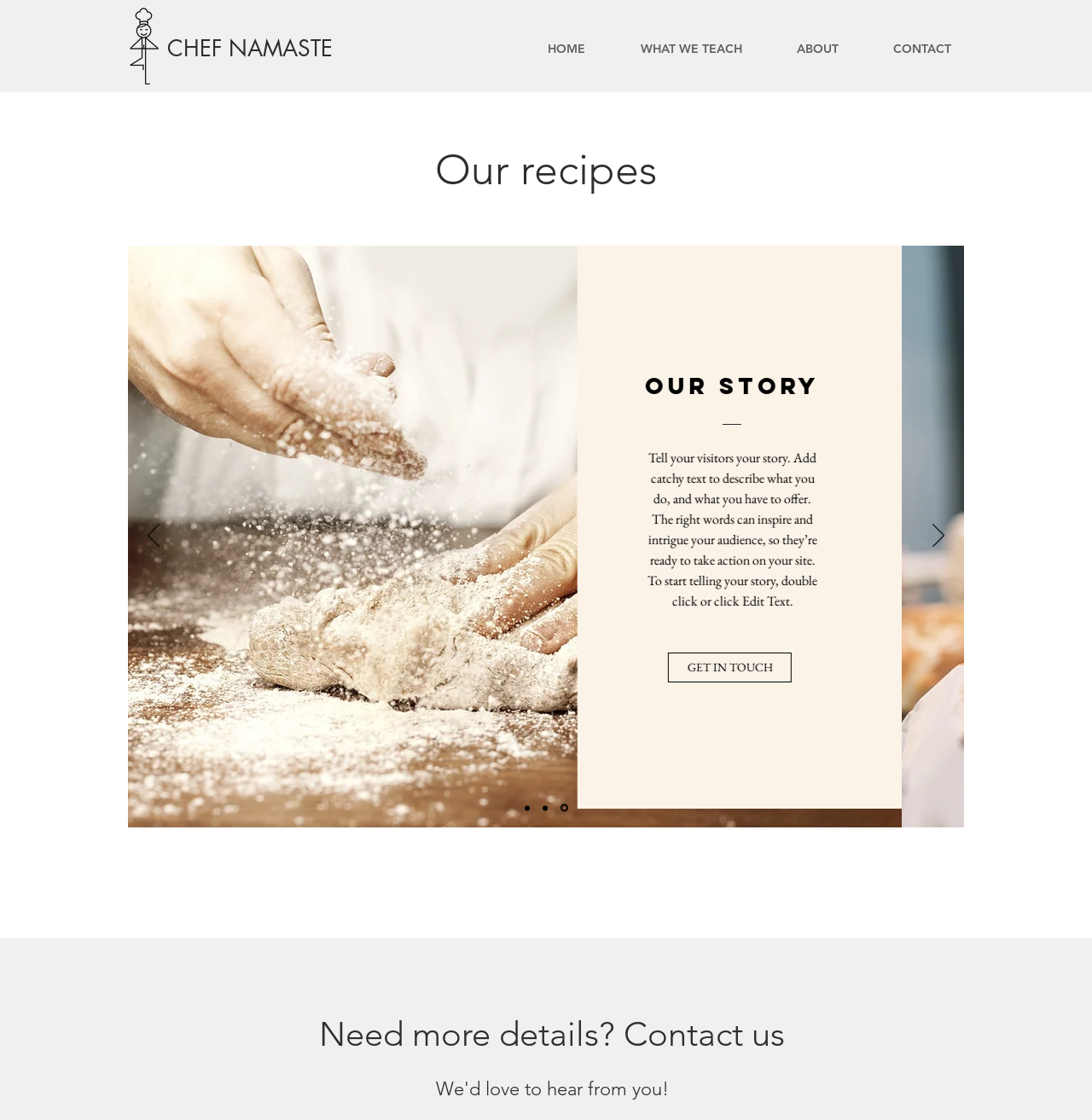Identify the bounding box coordinates for the UI element described by the following text: "Description". Provide the coordinates as four float numbers between 0 and 1, in the format [left, top, right, bottom].

None